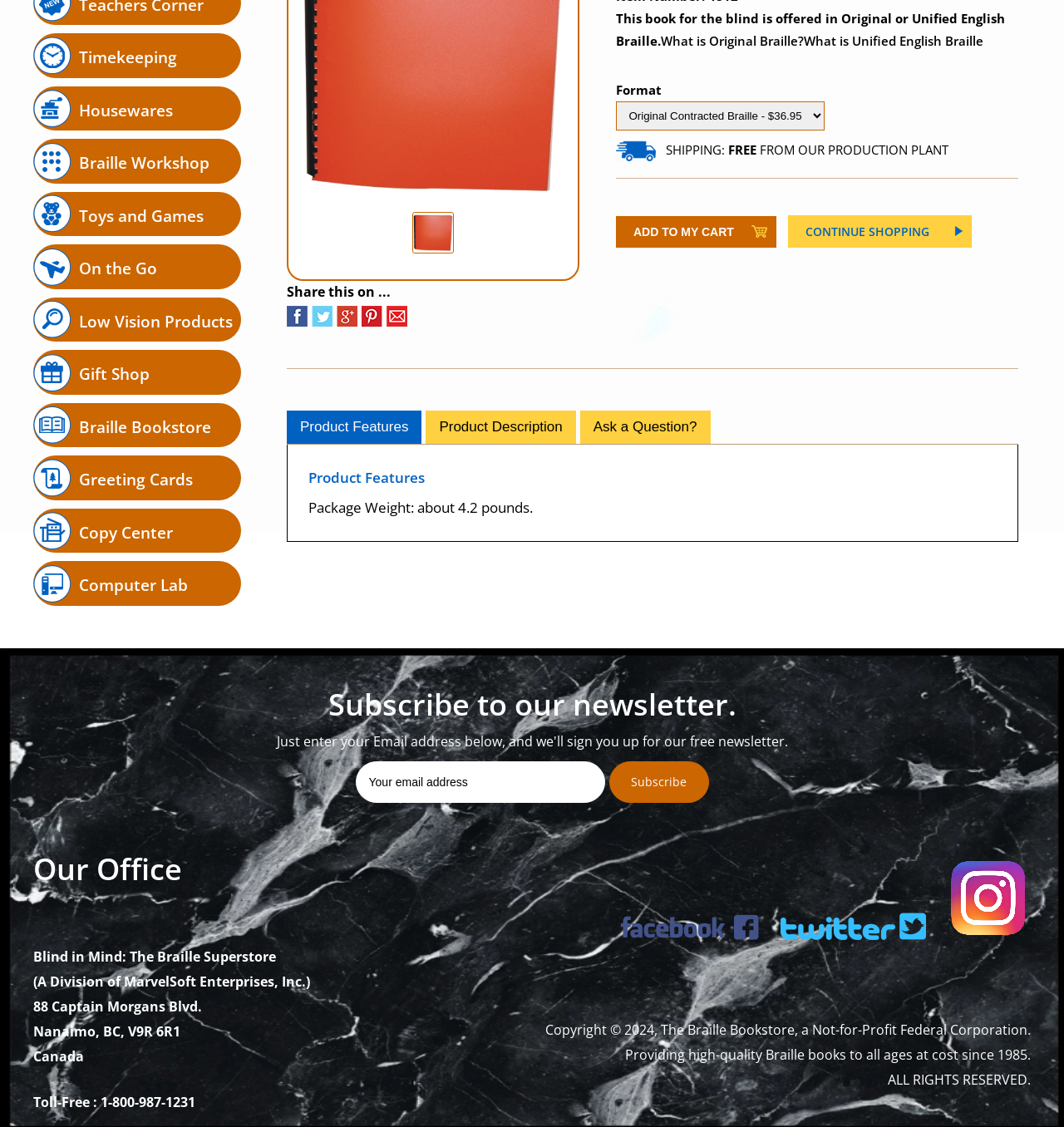Locate the UI element that matches the description Low Vision Products in the webpage screenshot. Return the bounding box coordinates in the format (top-left x, top-left y, bottom-right x, bottom-right y), with values ranging from 0 to 1.

[0.031, 0.264, 0.227, 0.303]